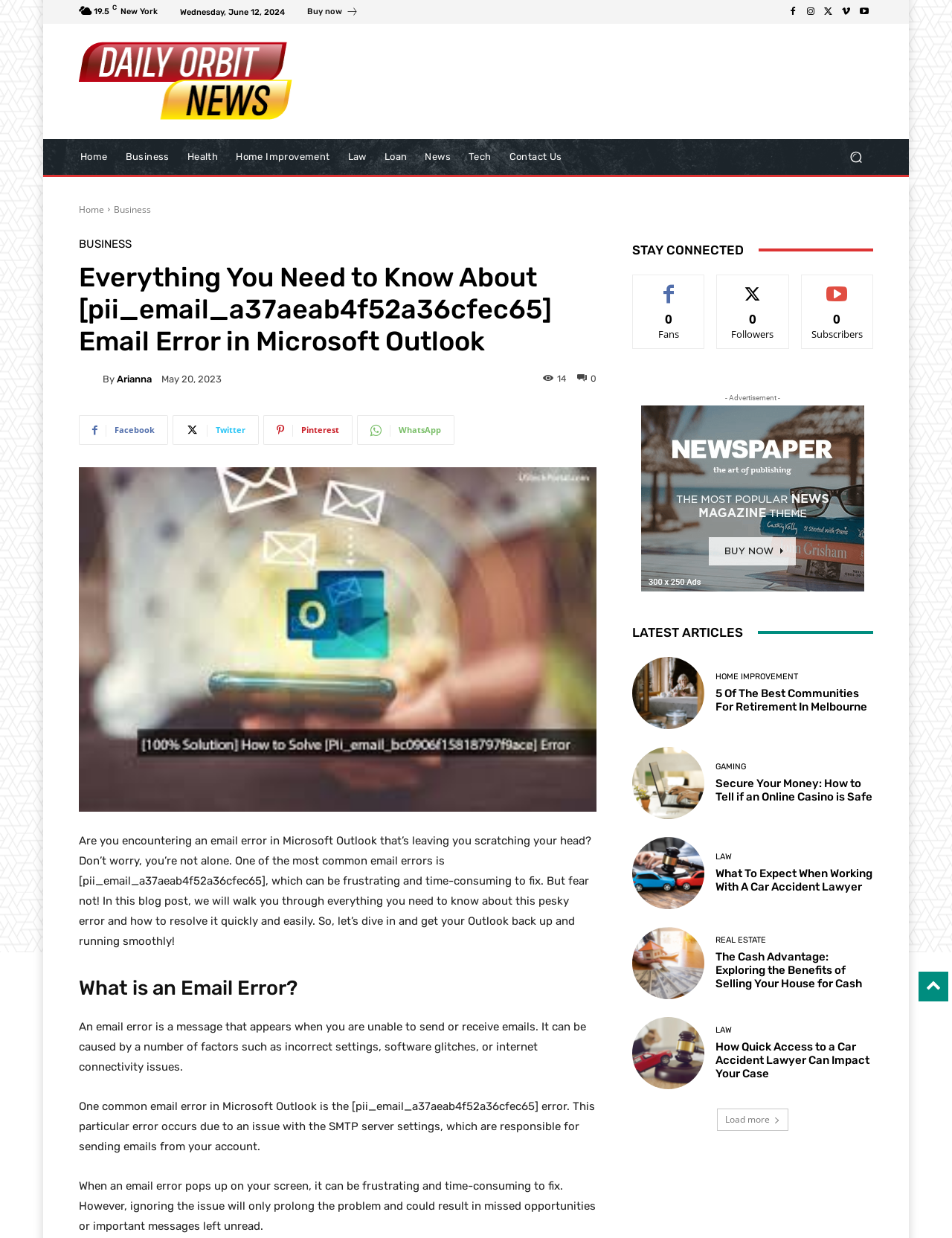Determine the bounding box coordinates of the clickable element to achieve the following action: 'Load more articles'. Provide the coordinates as four float values between 0 and 1, formatted as [left, top, right, bottom].

[0.753, 0.896, 0.828, 0.914]